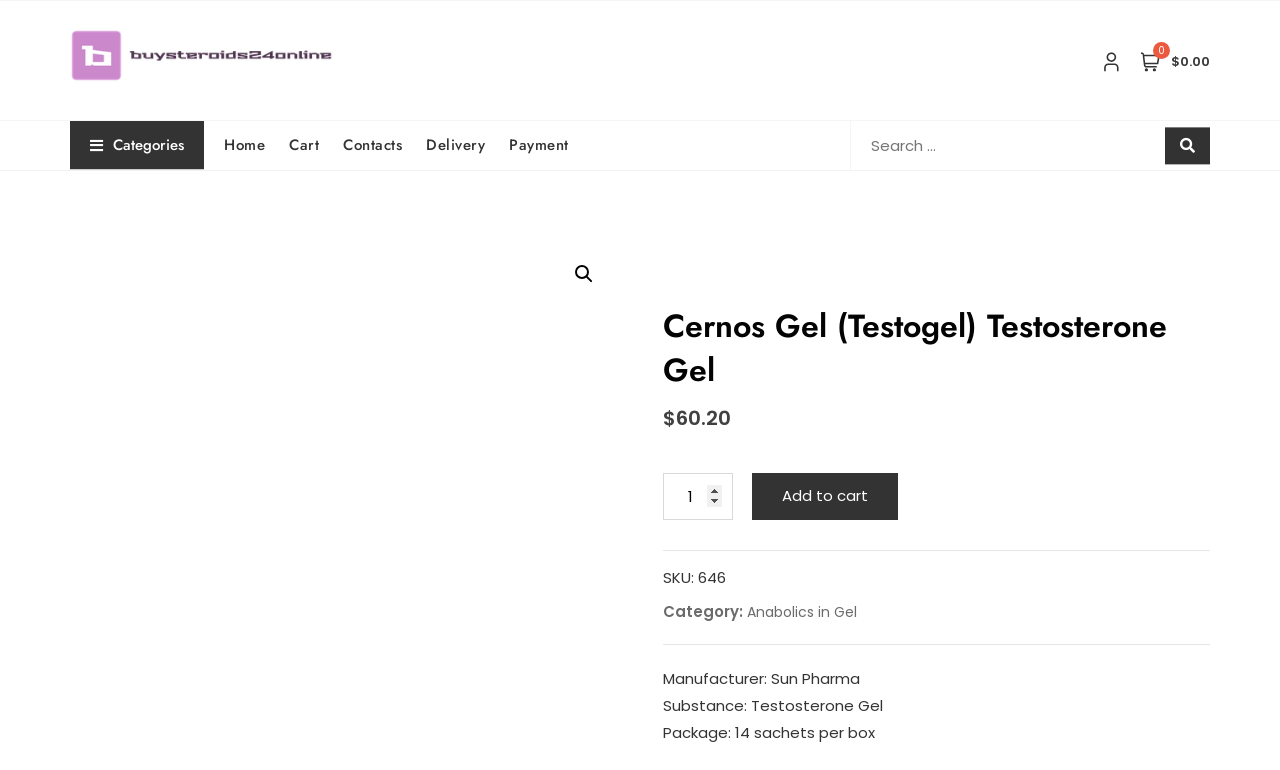Please find the bounding box coordinates of the clickable region needed to complete the following instruction: "Click the 'Categories' link". The bounding box coordinates must consist of four float numbers between 0 and 1, i.e., [left, top, right, bottom].

[0.055, 0.157, 0.159, 0.221]